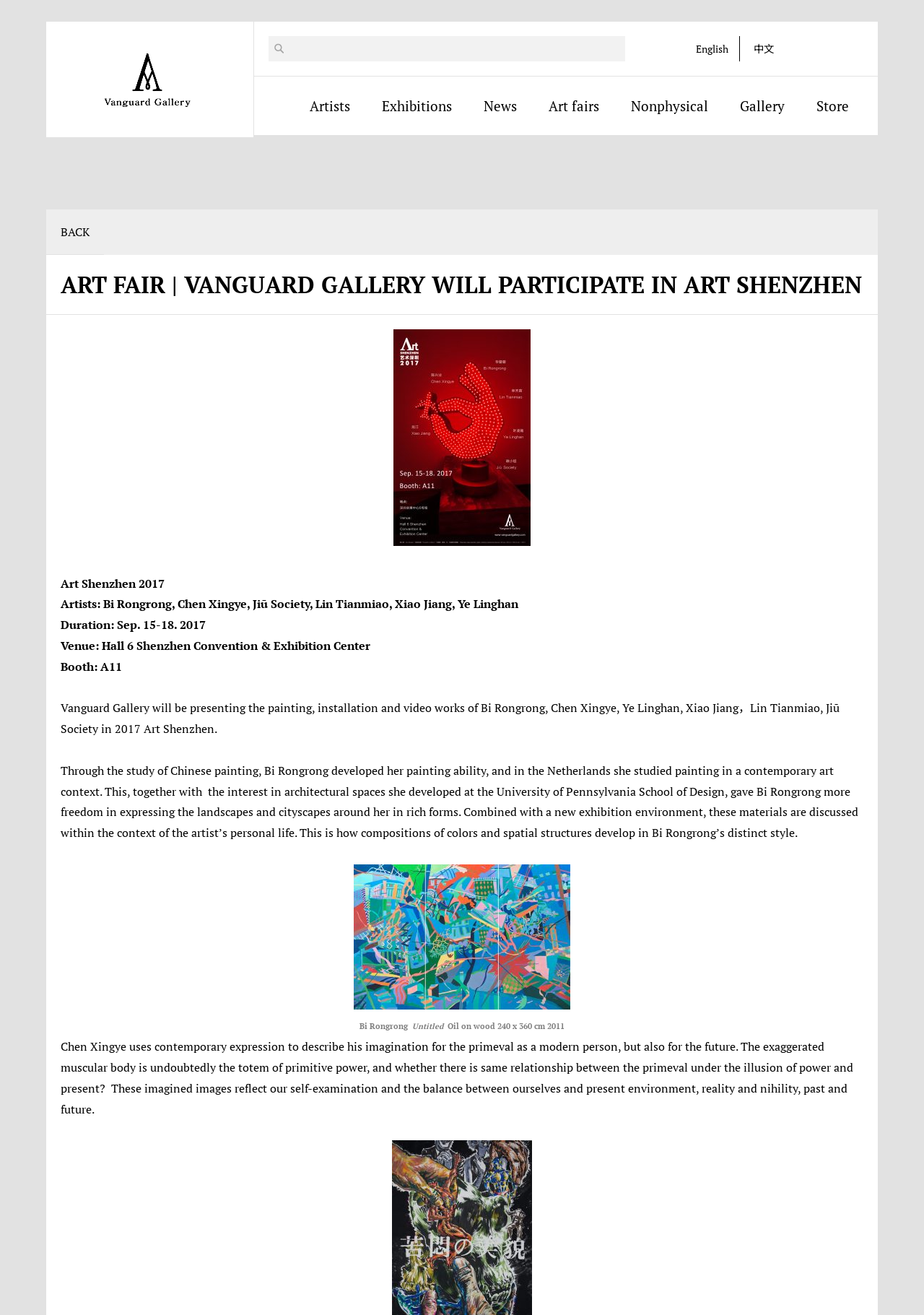Find the bounding box coordinates for the area that should be clicked to accomplish the instruction: "Switch to English".

[0.753, 0.032, 0.788, 0.042]